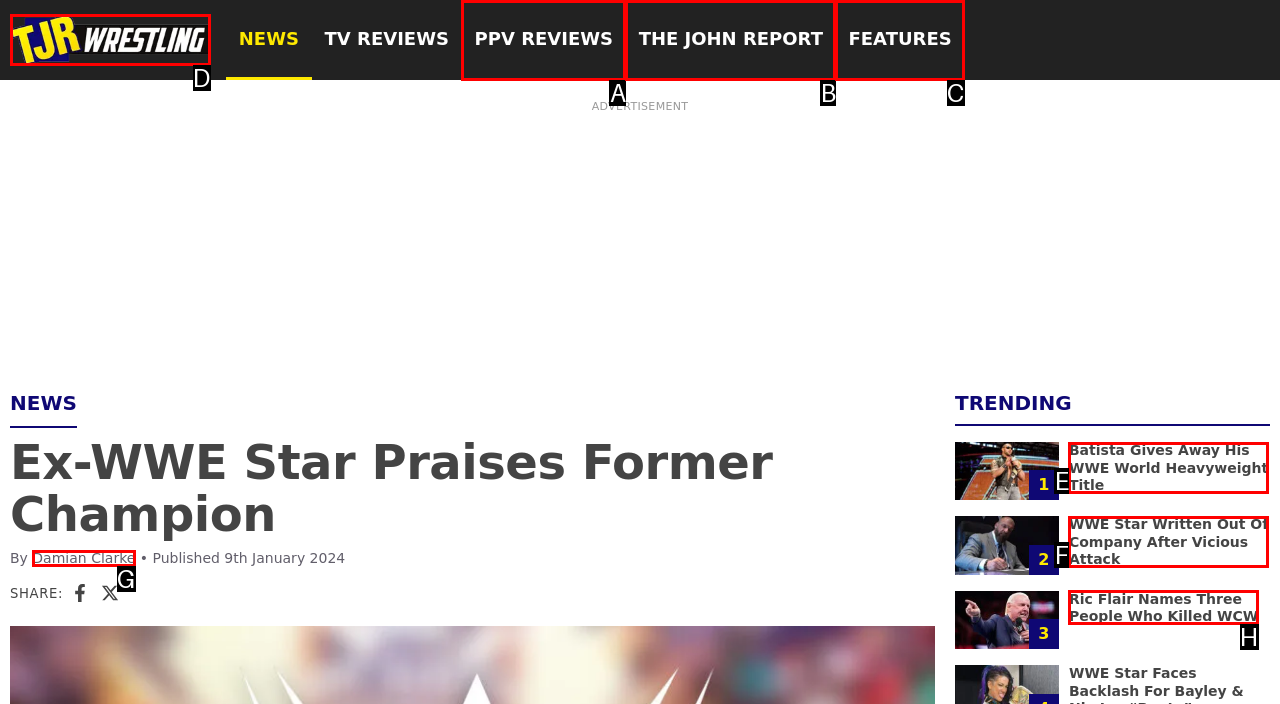Which option aligns with the description: The John Report? Respond by selecting the correct letter.

B